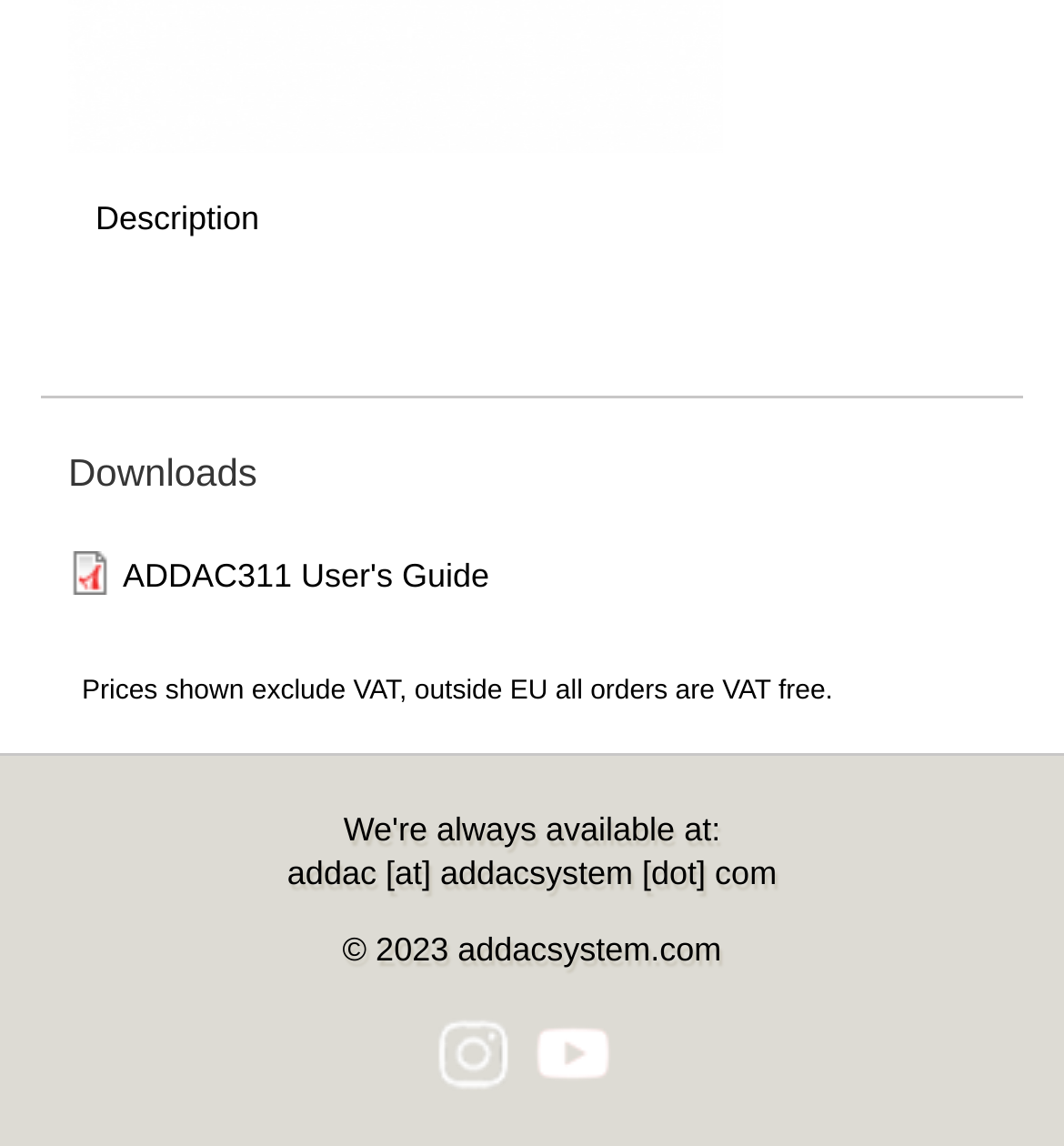Please answer the following question using a single word or phrase: What is the note about VAT?

Prices shown exclude VAT